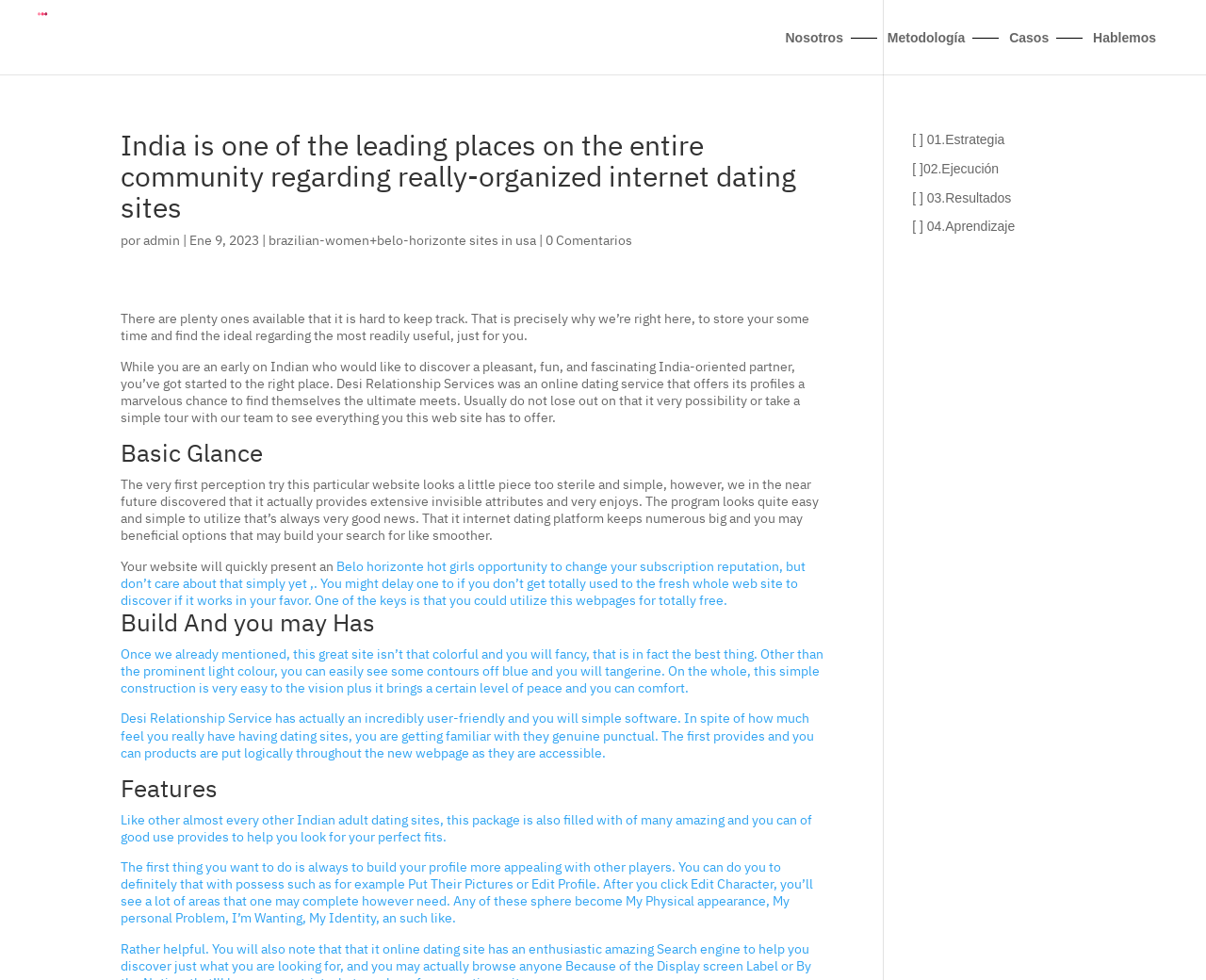What is the title or heading displayed on the webpage?

India is one of the leading places on the entire community regarding really-organized internet dating sites